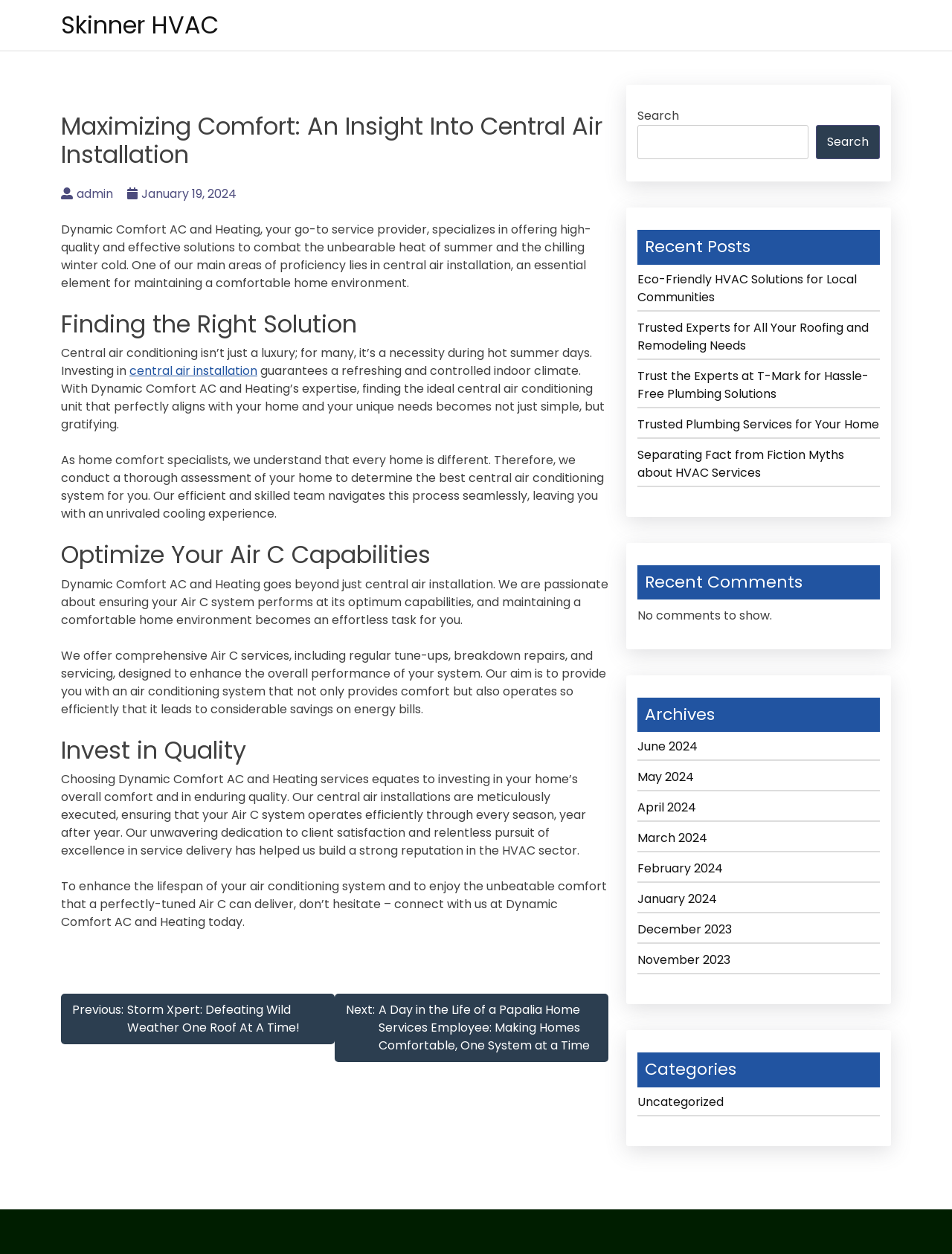Analyze and describe the webpage in a detailed narrative.

This webpage is about Maximizing Comfort: An Insight Into Central Air Installation by Skinner HVAC. At the top, there is a heading with the company name "Skinner HVAC" and a link to the company's website. Below that, there is a main section that takes up most of the page. 

In the main section, there is an article with a heading "Maximizing Comfort: An Insight Into Central Air Installation" followed by links to the author and the date of publication, January 19, 2024. The article discusses the importance of central air installation for maintaining a comfortable home environment and how Dynamic Comfort AC and Heating provides high-quality solutions for this purpose.

The article is divided into four sections: "Finding the Right Solution", "Optimize Your Air C Capabilities", "Invest in Quality", and an introduction. Each section has a heading and several paragraphs of text that explain the benefits of central air installation and the services provided by Dynamic Comfort AC and Heating.

To the right of the main section, there is a complementary section that takes up about a third of the page. This section has a search bar at the top, followed by a list of recent posts, recent comments, archives, and categories. The recent posts section lists six links to other articles, and the archives section lists links to articles from different months. The categories section only has one link to "Uncategorized".

At the very bottom of the page, there is a content information section that takes up the full width of the page.